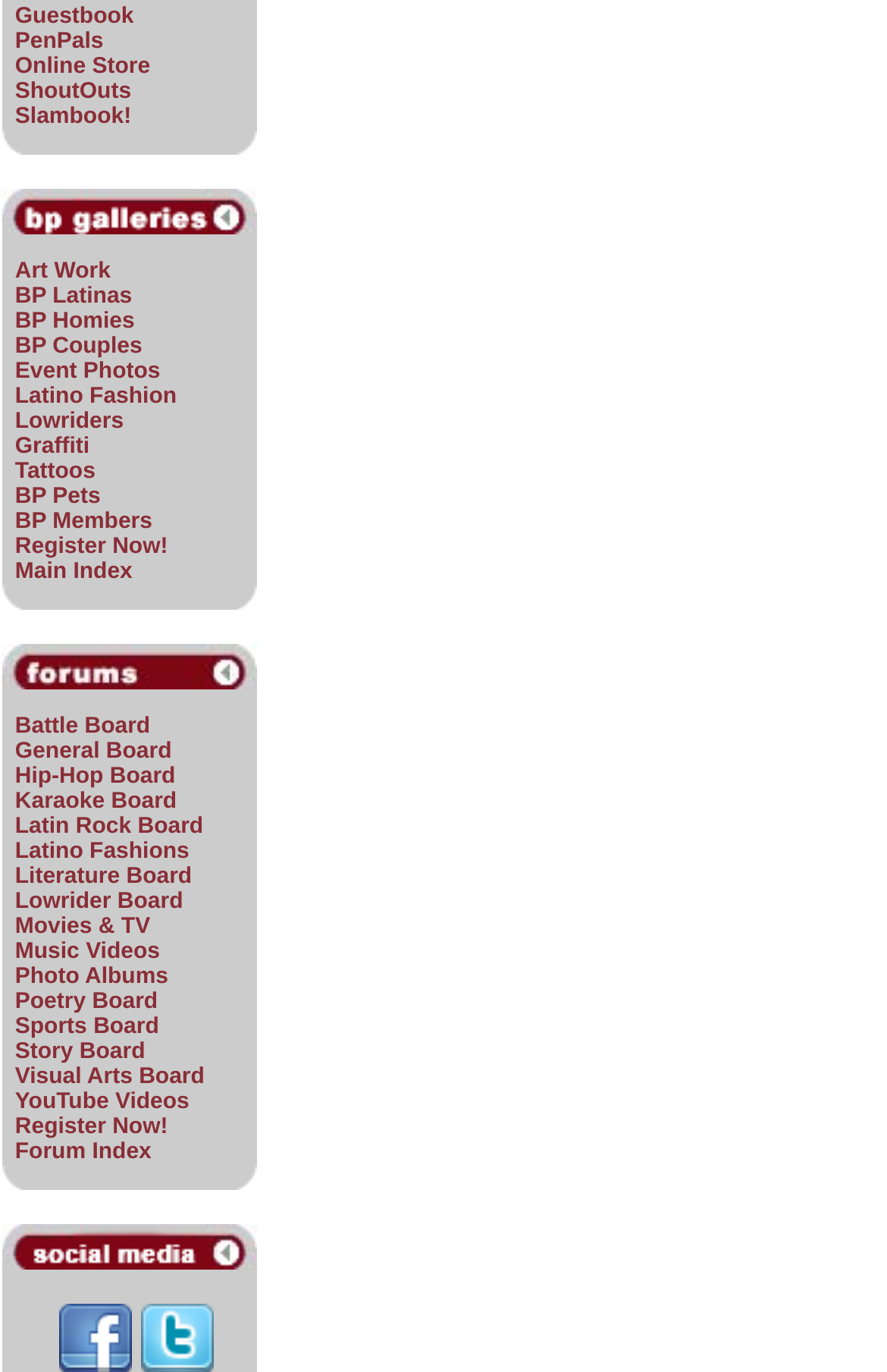Please specify the bounding box coordinates for the clickable region that will help you carry out the instruction: "Click on Guestbook".

[0.017, 0.003, 0.151, 0.022]